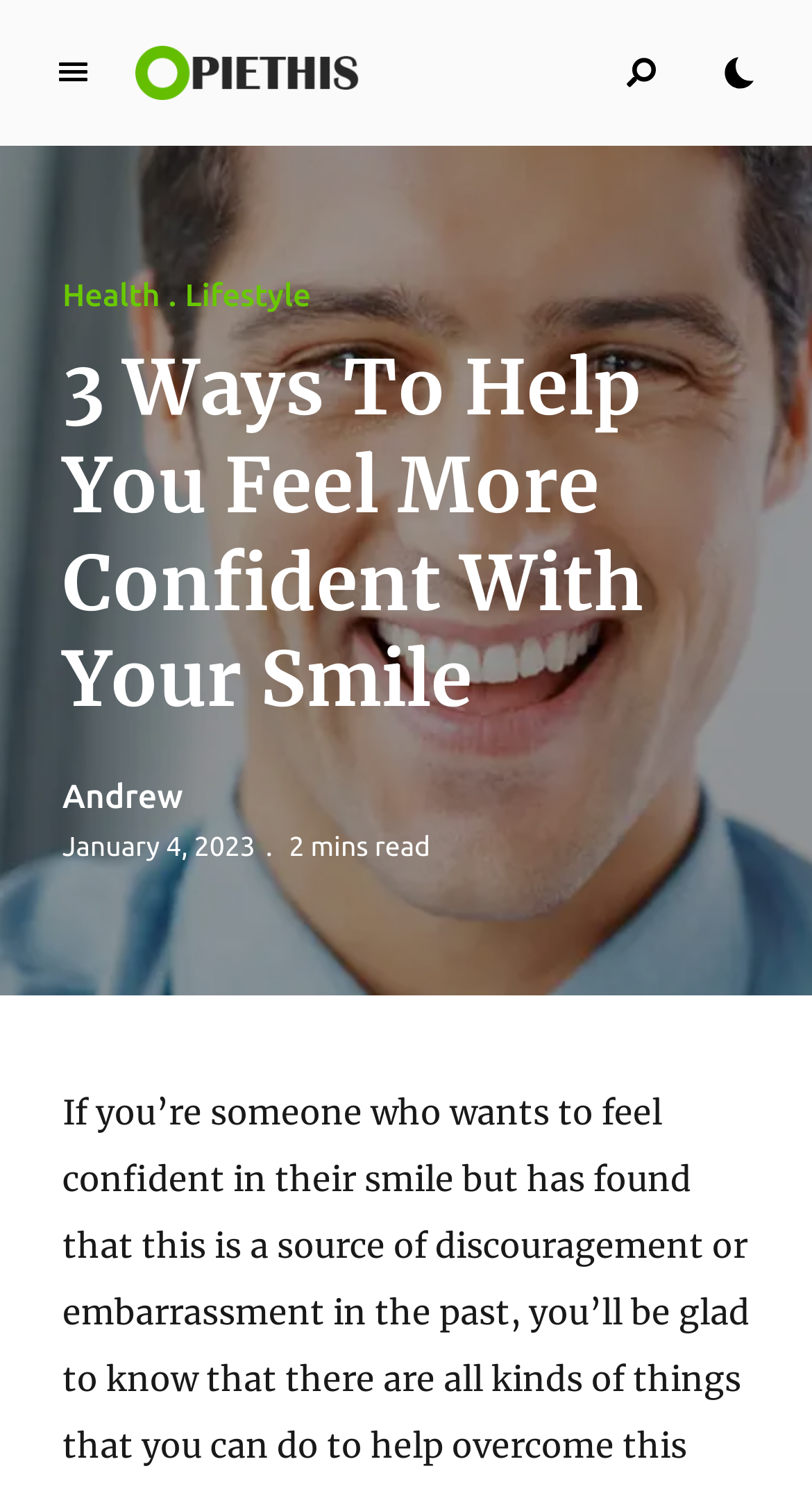Can you find and provide the title of the webpage?

3 Ways To Help You Feel More Confident With Your Smile